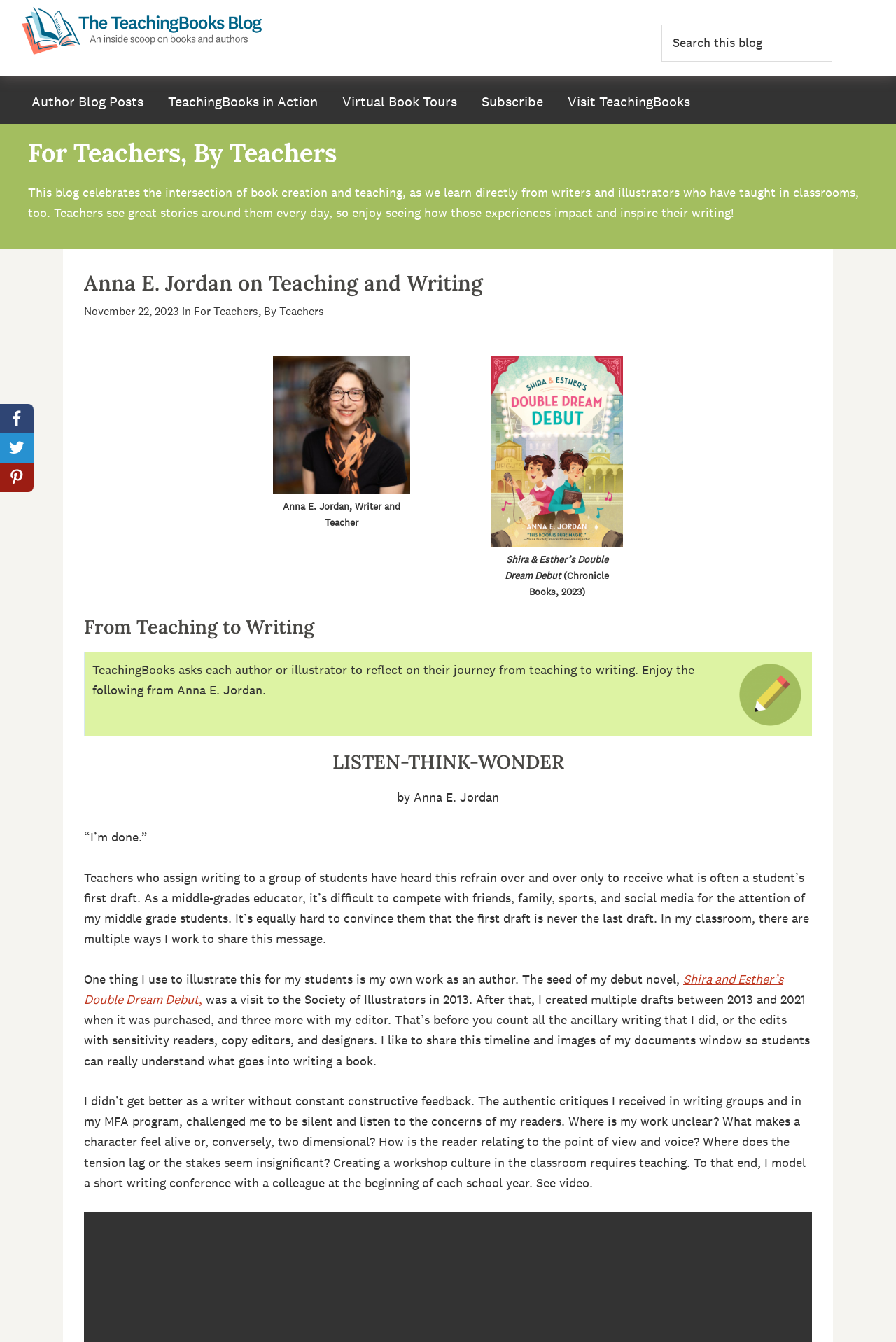Using the elements shown in the image, answer the question comprehensively: What is the name of the blog?

I determined the answer by looking at the StaticText element with the text 'The TeachingBooks Blog' which is a child of the link element with the text 'TeachingBooks Blog Header'.